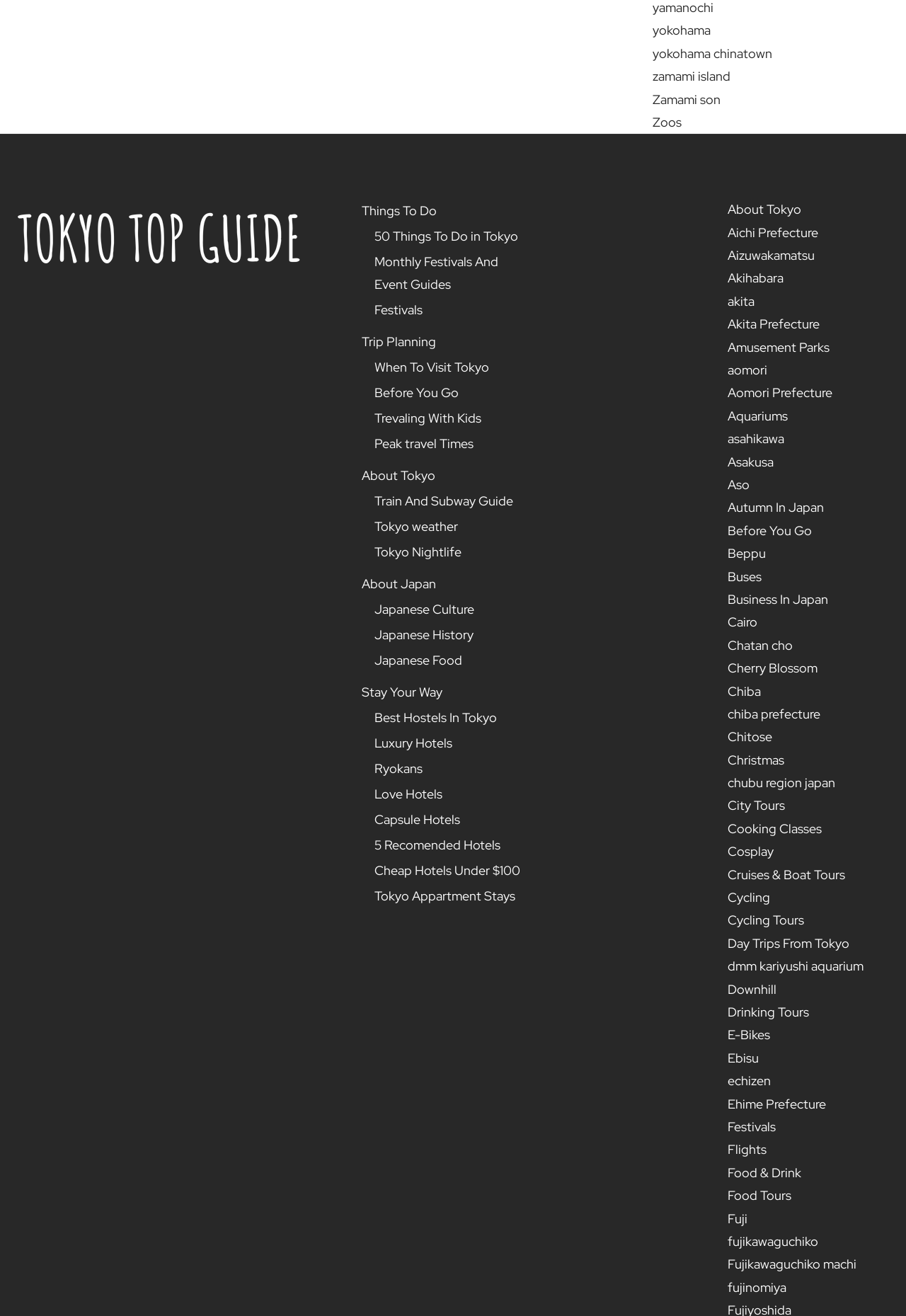Please provide a one-word or phrase answer to the question: 
What is the logo of the website?

Tokyo Top Guide Logo